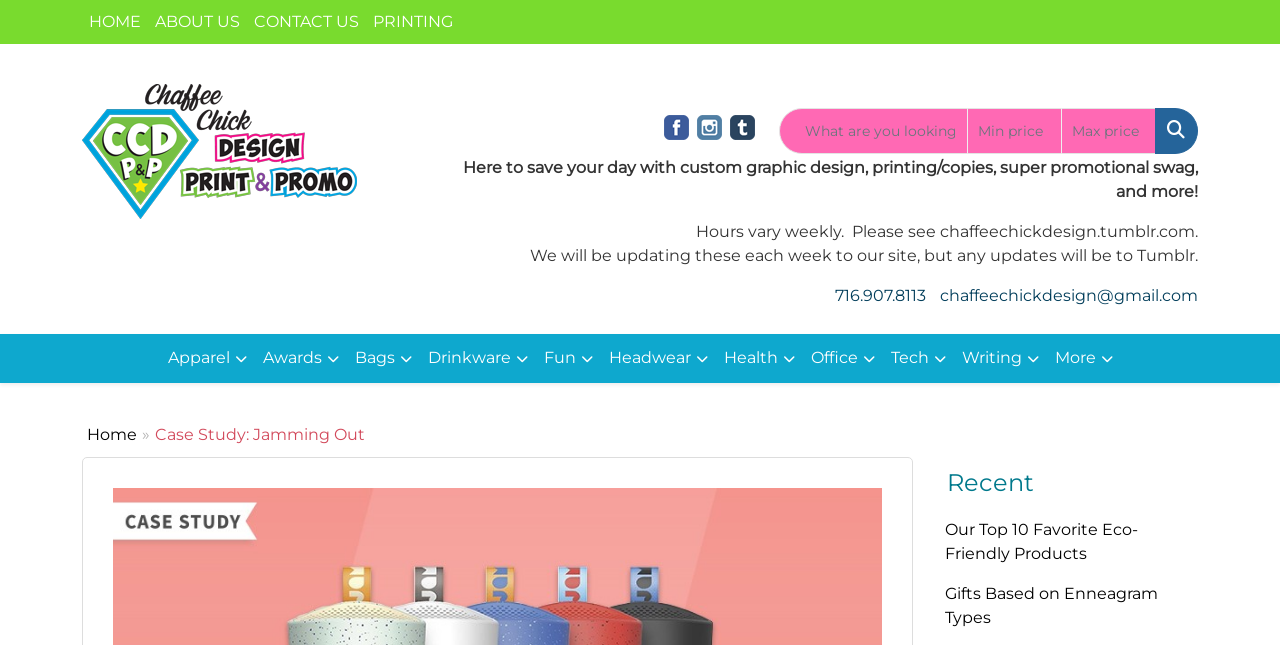Locate the bounding box coordinates of the element to click to perform the following action: 'Visit the 'Facebook' page'. The coordinates should be given as four float values between 0 and 1, in the form of [left, top, right, bottom].

[0.518, 0.181, 0.538, 0.211]